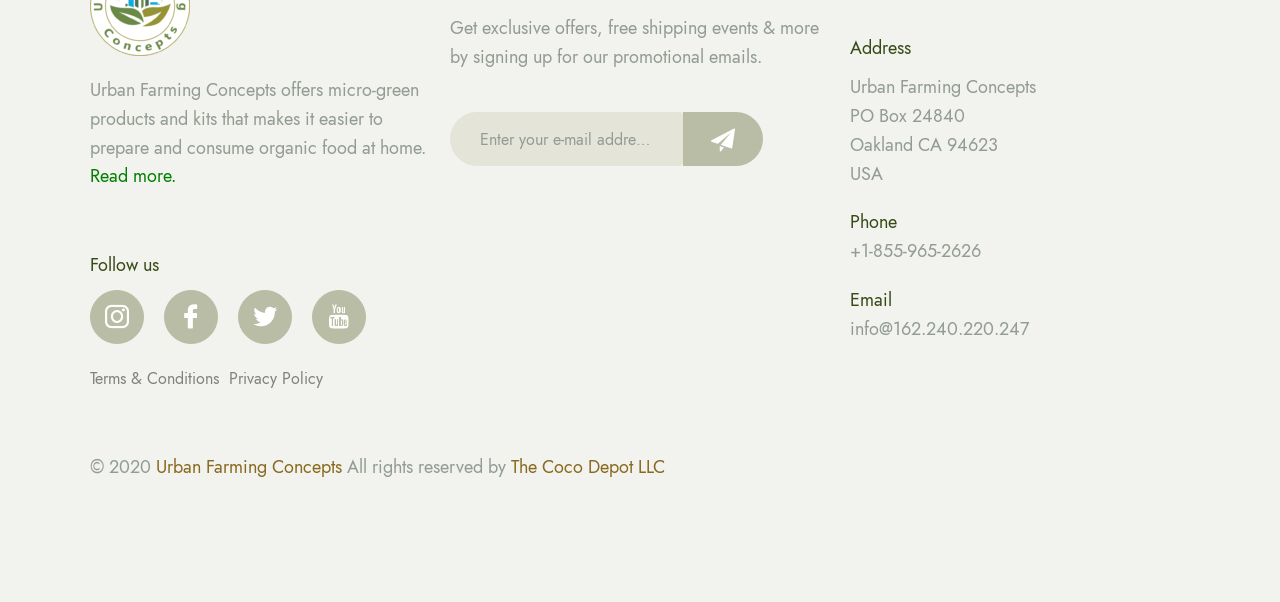Identify the bounding box of the HTML element described here: "alt="🔍"". Provide the coordinates as four float numbers between 0 and 1: [left, top, right, bottom].

None